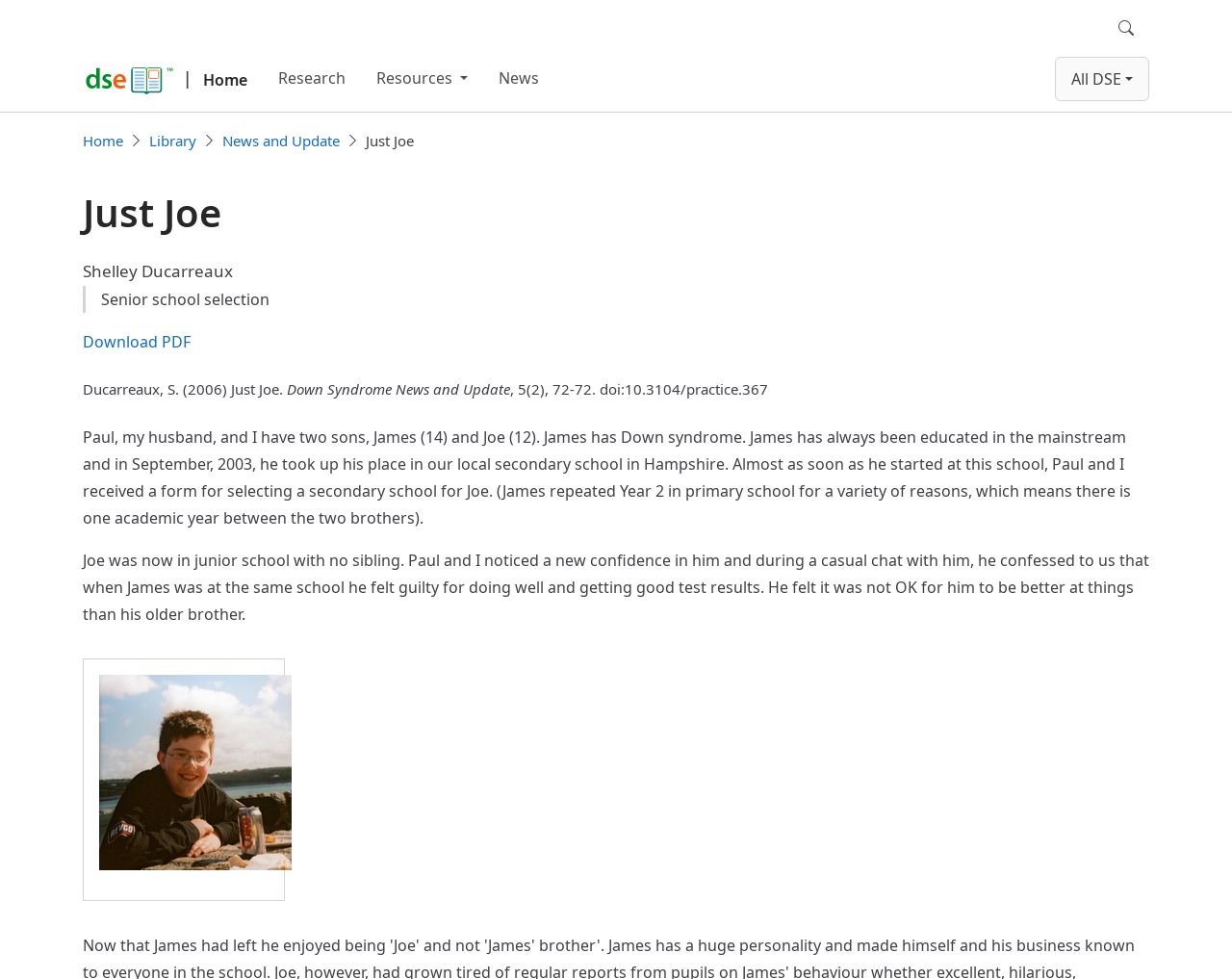What is the topic of the article?
Look at the screenshot and respond with a single word or phrase.

Senior school selection